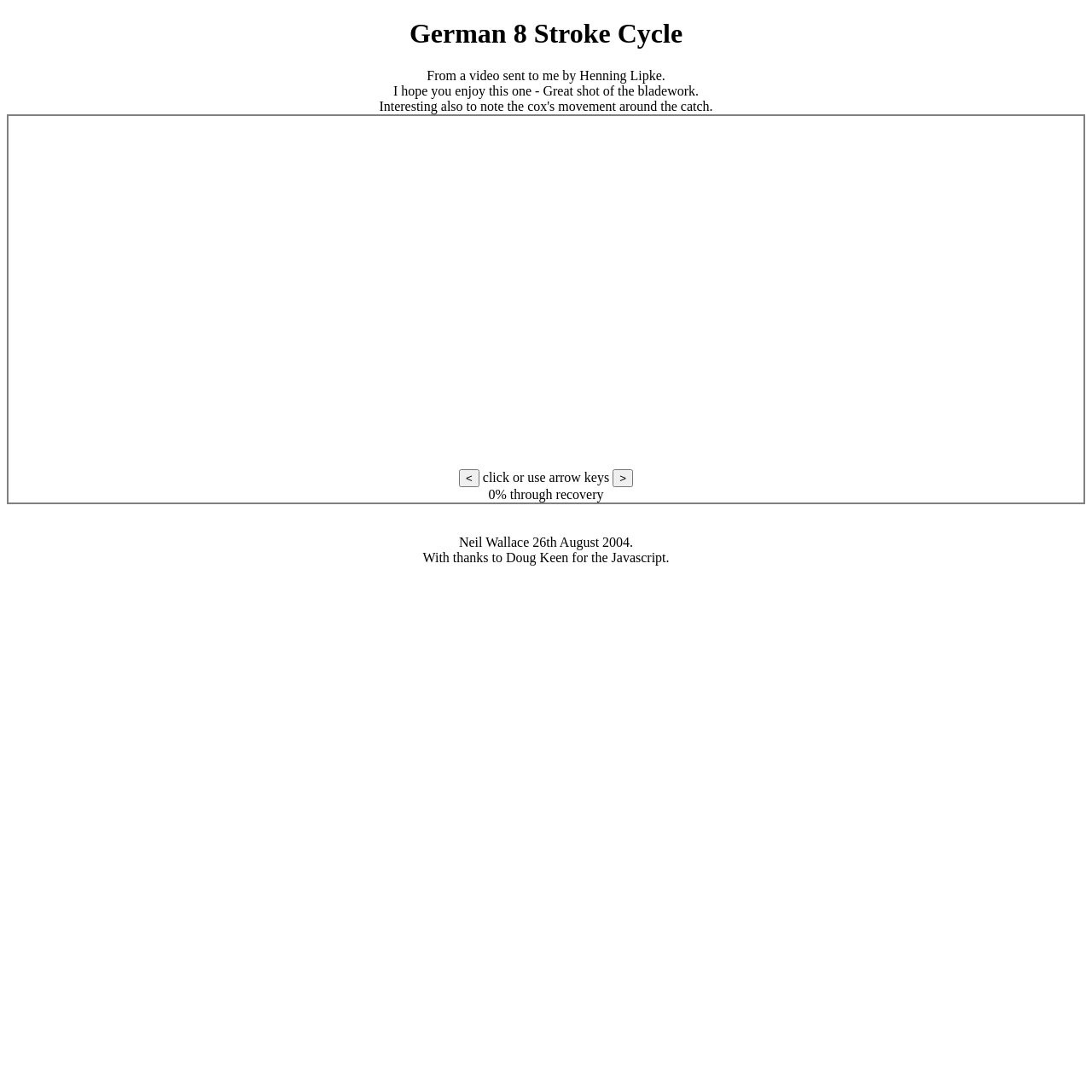Explain the contents of the webpage comprehensively.

The webpage is titled "German 8" and has a heading that reads "German 8 Stroke Cycle" at the top. Below the heading, there is a paragraph of text that credits the source of a video, mentioning Henning Lipke. Another paragraph follows, expressing the author's hope that the viewer will enjoy the content, specifically highlighting the bladework.

A large image takes up a significant portion of the page, with a caption above it that instructs the user to use the buttons below to cycle through the frames. These buttons, consisting of a "<" and a ">", are positioned below the image, with a text in between that explains how to navigate through the frames using either the buttons or the arrow keys. To the right of the buttons, there is a progress indicator that shows the user's current position, initially set to 0% through recovery.

At the bottom of the page, there are two lines of text. The first line credits Neil Wallace and provides a date, August 26th, 2004. The second line expresses gratitude to Doug Keen for his contribution to the JavaScript used on the page.